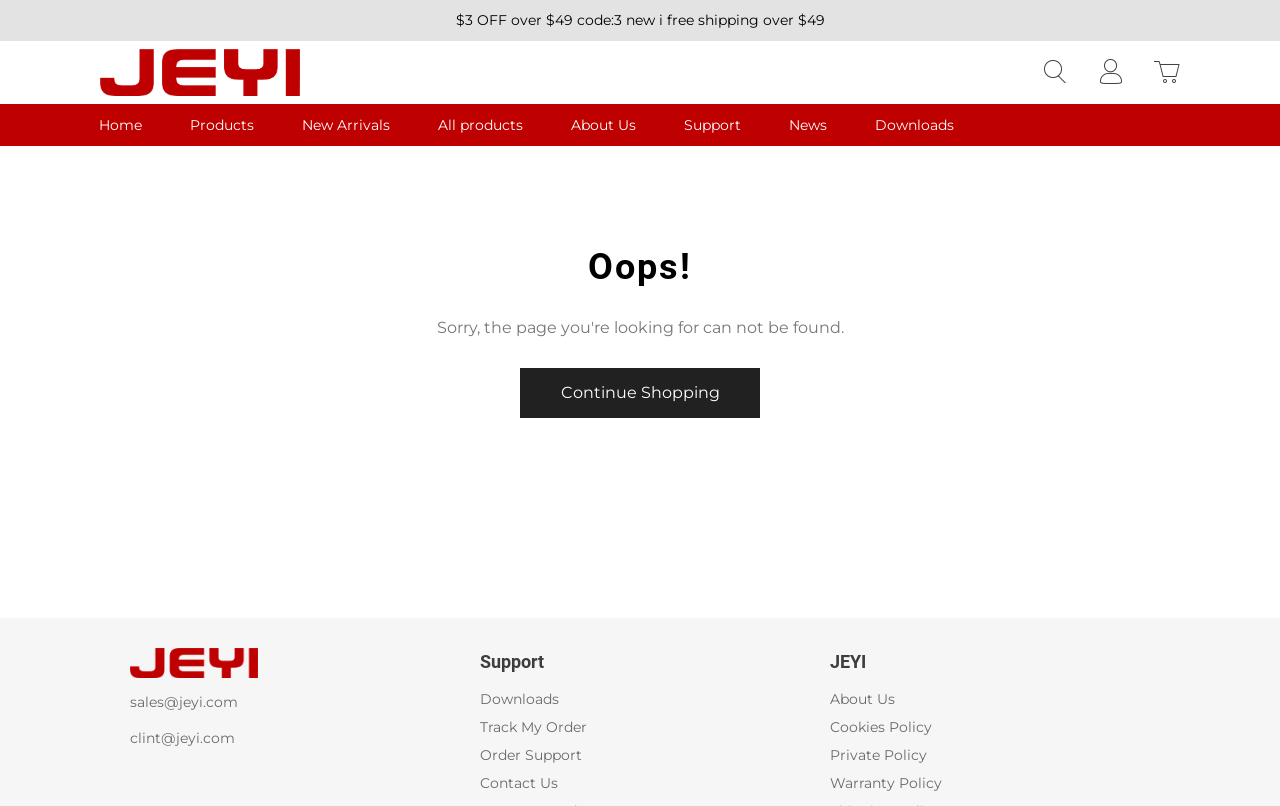How many navigation links are there at the top?
Use the screenshot to answer the question with a single word or phrase.

7